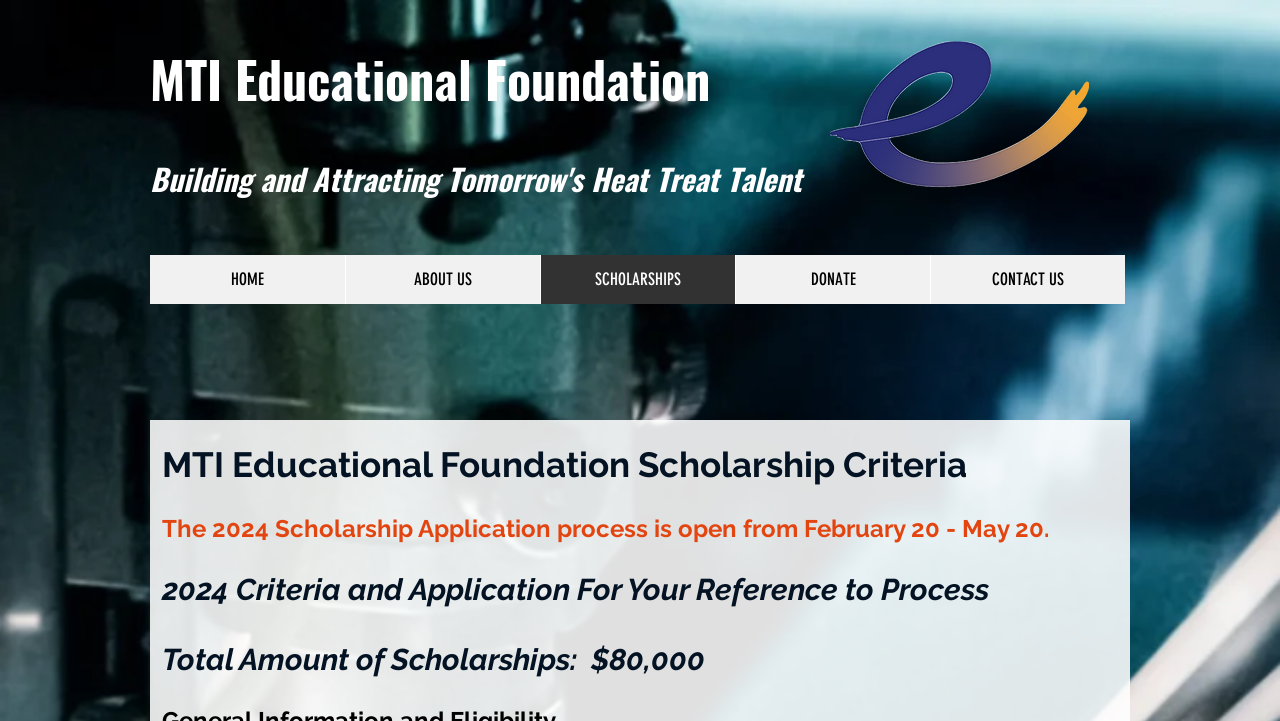Produce an extensive caption that describes everything on the webpage.

The webpage is about the MTI Educational Foundation, with a prominent heading "MTI Educational Foundation" at the top left, accompanied by a link with the same text. Below this heading, there is a subheading "Building and Attracting Tomorrow's Heat Treat Talent" that spans across the top section of the page.

To the right of the subheading, there is an image of the MTI Educational Foundation logo. Below the logo, there is a navigation menu labeled "Site" that contains five links: "HOME", "ABOUT US", "SCHOLARSHIPS", "DONATE", and "CONTACT US". These links are arranged horizontally across the page.

The main content of the page is divided into sections, with a heading "MTI Educational Foundation Scholarship Criteria" located at the top left of the main content area. Below this heading, there are several paragraphs of text that provide information about the 2024 scholarship application process, including the dates it is open and the total amount of scholarships available, which is $80,000.

There are a total of three headings, five links, one image, and nine blocks of static text on the page. The layout is organized, with clear headings and concise text that provides information about the MTI Educational Foundation and its scholarship criteria.